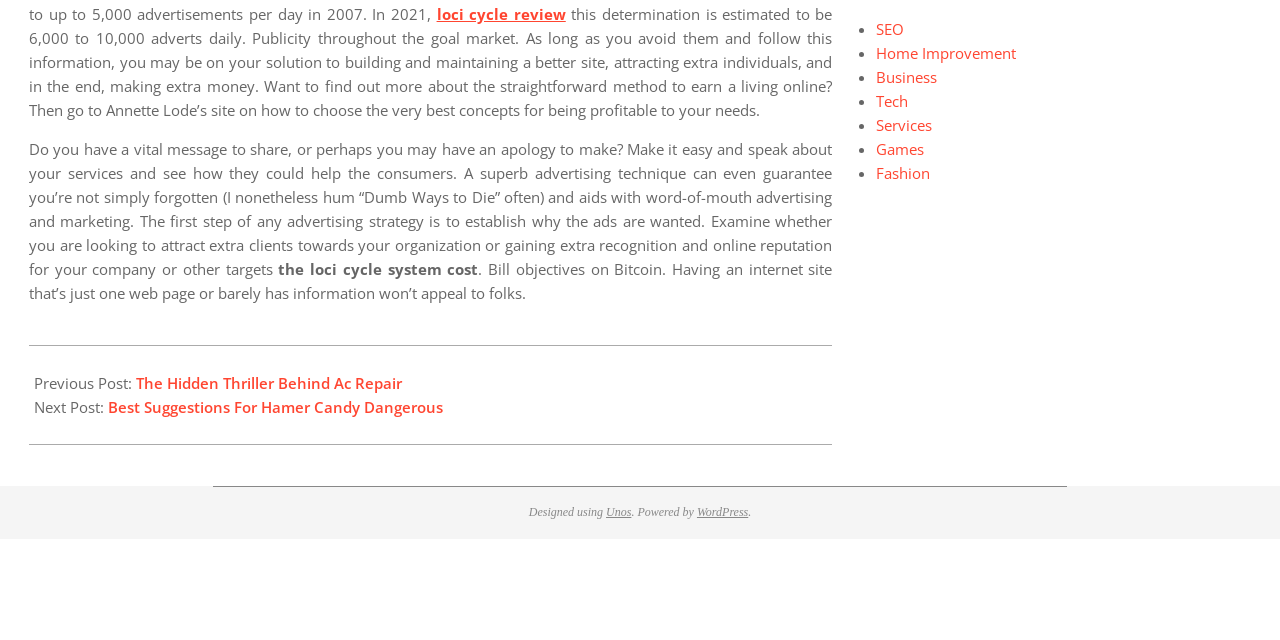Determine the bounding box for the HTML element described here: "SEO". The coordinates should be given as [left, top, right, bottom] with each number being a float between 0 and 1.

[0.685, 0.03, 0.707, 0.061]